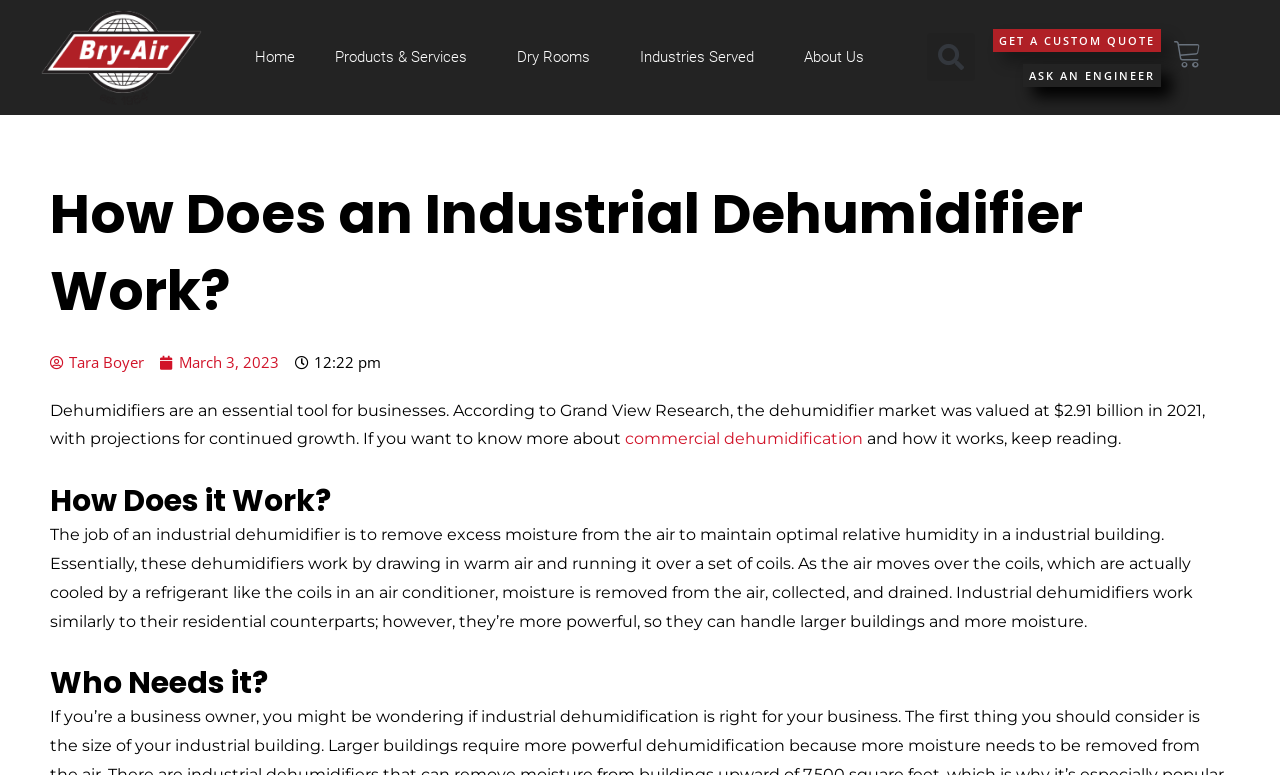Show the bounding box coordinates for the HTML element as described: "Products & Services".

[0.246, 0.03, 0.388, 0.118]